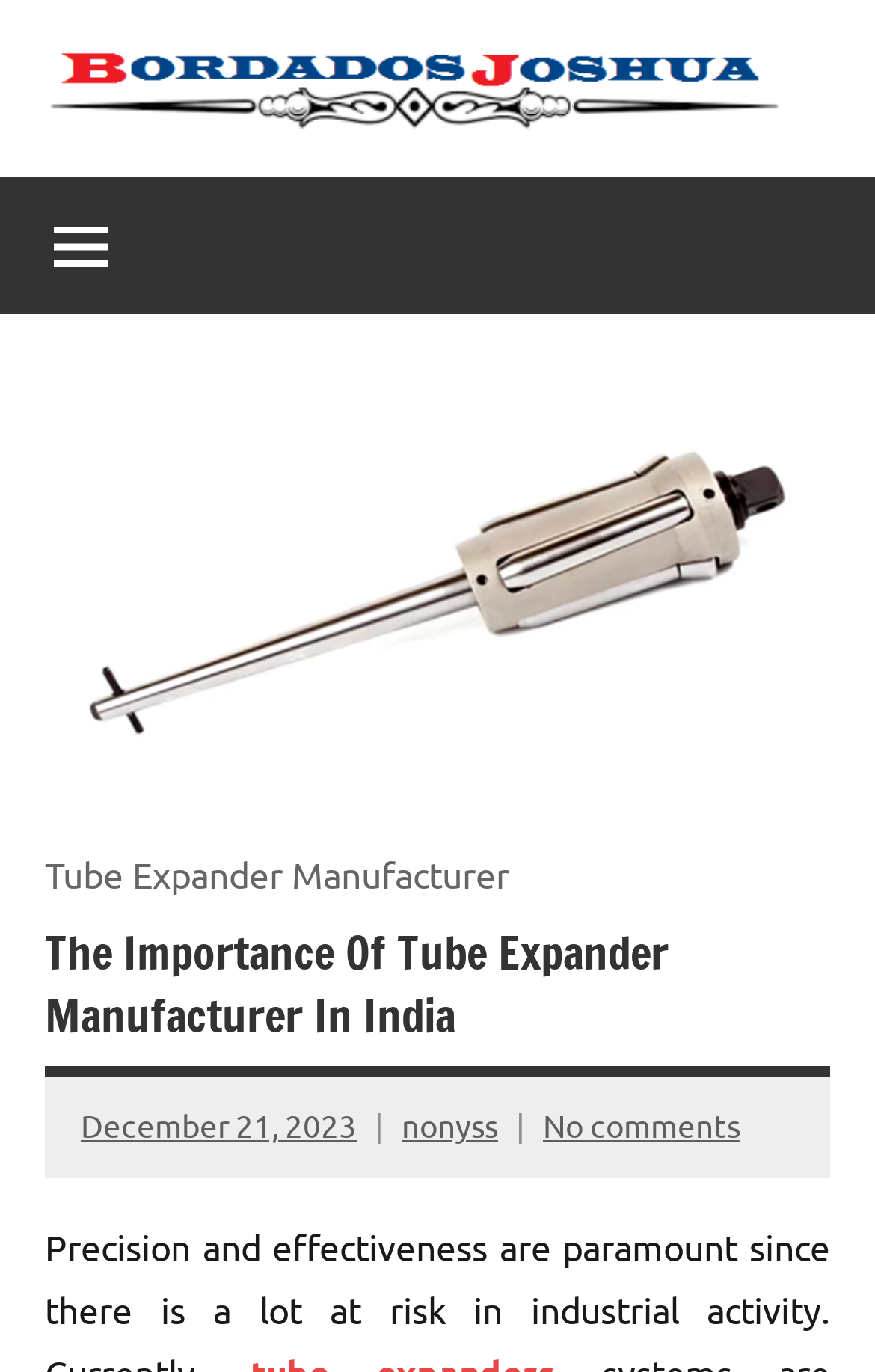Describe the entire webpage, focusing on both content and design.

The webpage appears to be a blog post or article discussing the importance of tube expander manufacturers in India. At the top-left corner, there is a logo of "Bordados Joshua" accompanied by a link to the same name. Below the logo, there is a button that controls the primary menu.

The main content of the webpage is a figure that takes up most of the page, featuring an image related to tube expander manufacturers. The image is accompanied by a figcaption that provides additional information. Above the image, there is a heading that reads "The Importance Of Tube Expander Manufacturer In India".

Below the heading, there are three links: one indicating the date "December 21, 2023", another with the username "nonyss", and a third link stating "No comments". These links are positioned in a horizontal line, with the date on the left, the username in the middle, and the comment link on the right.

There are no other notable UI elements or text on the webpage besides the mentioned components.